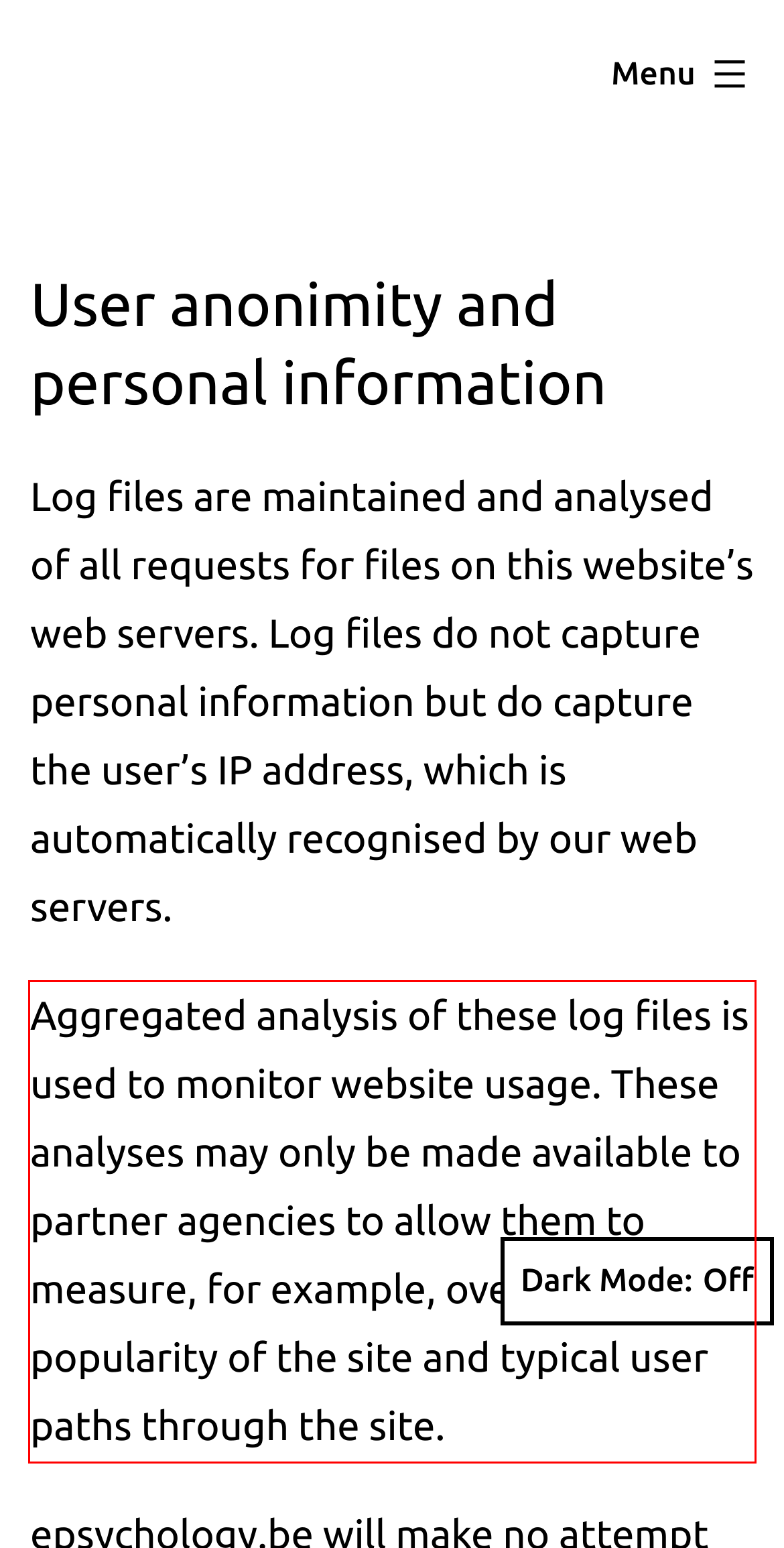Using the provided screenshot, read and generate the text content within the red-bordered area.

Aggregated analysis of these log files is used to monitor website usage. These analyses may only be made available to partner agencies to allow them to measure, for example, overall popularity of the site and typical user paths through the site.